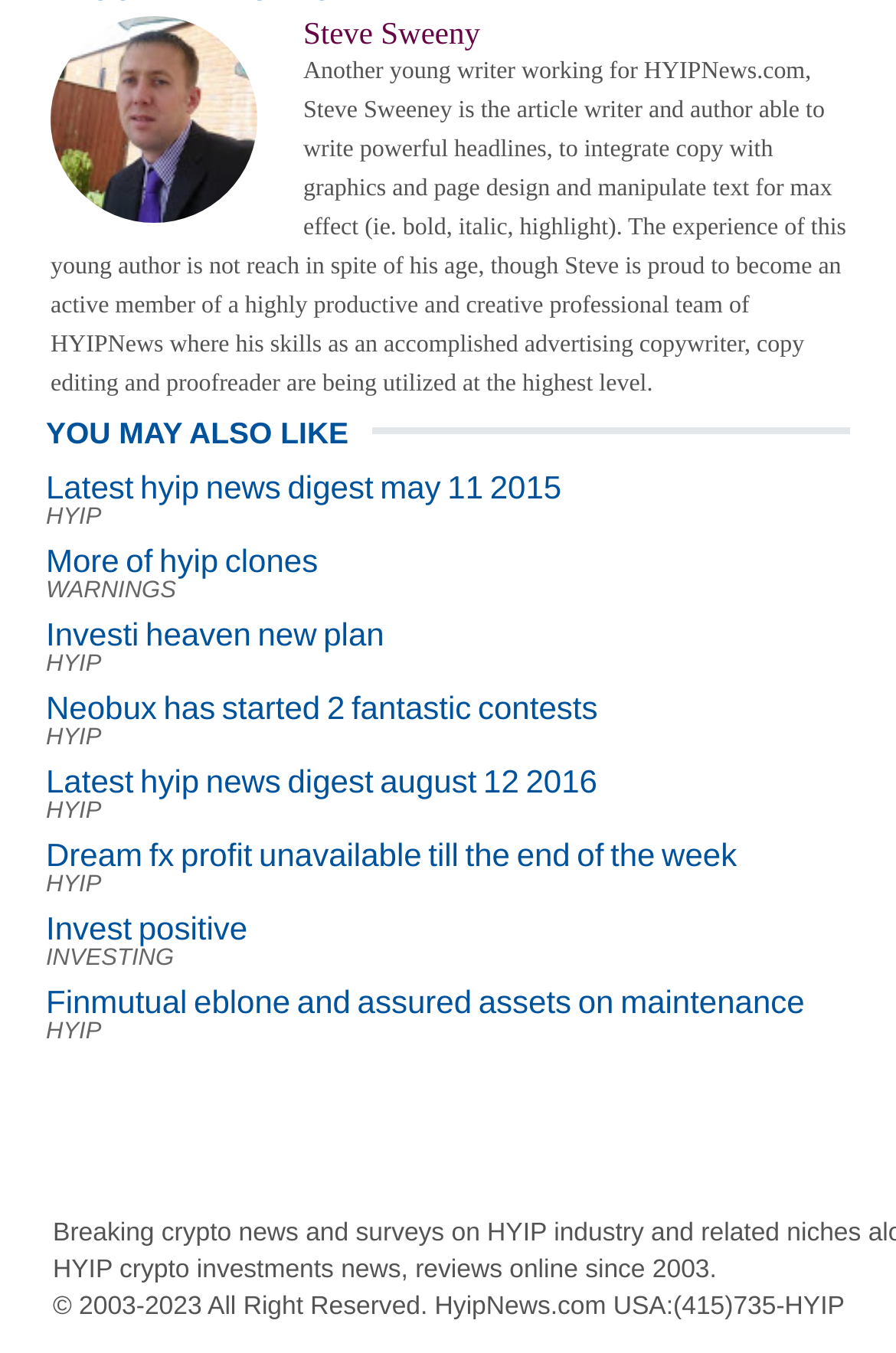Please provide the bounding box coordinates for the UI element as described: "parent_node: Our services". The coordinates must be four floats between 0 and 1, represented as [left, top, right, bottom].

None